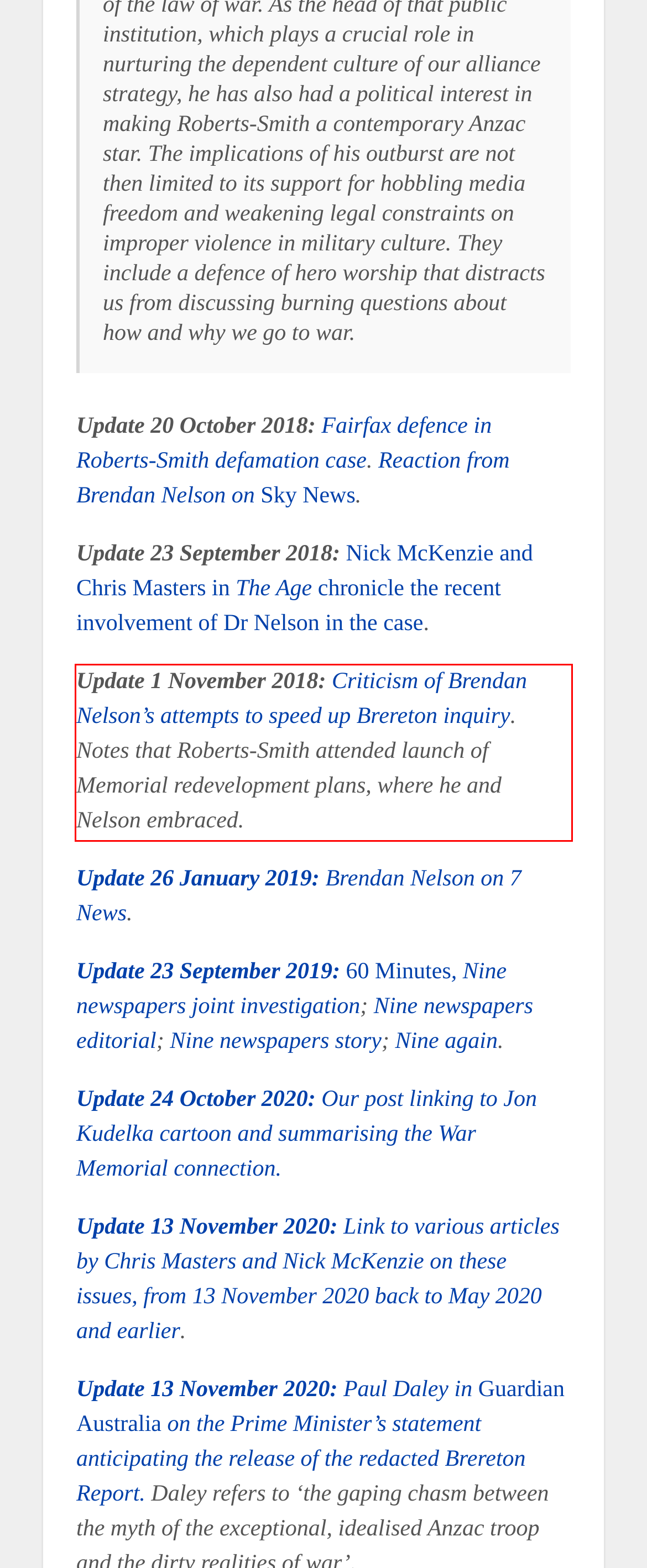You are given a screenshot with a red rectangle. Identify and extract the text within this red bounding box using OCR.

Update 1 November 2018: Criticism of Brendan Nelson’s attempts to speed up Brereton inquiry. Notes that Roberts-Smith attended launch of Memorial redevelopment plans, where he and Nelson embraced.